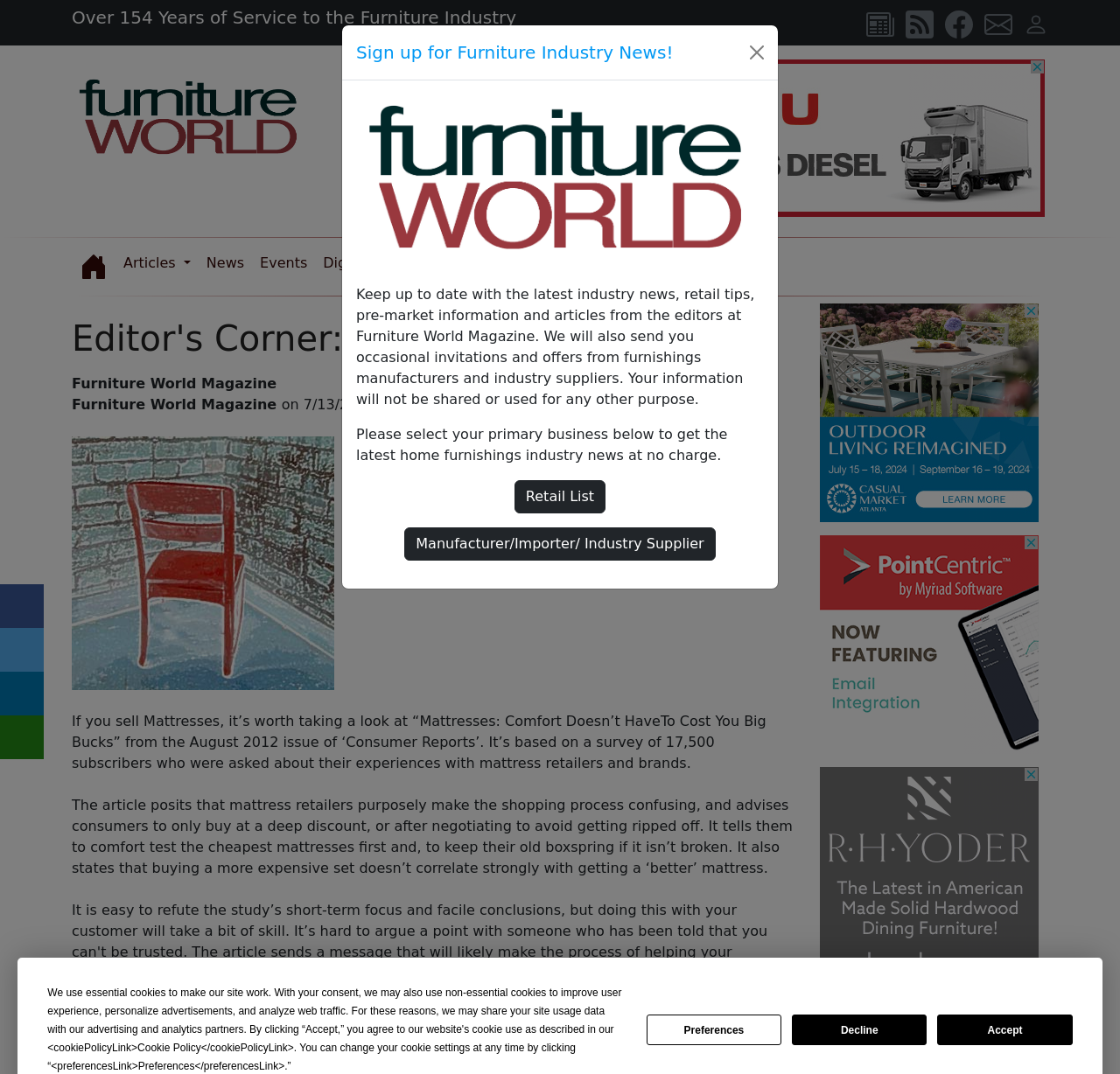What is the purpose of the 'Sign up for Furniture Industry News!' section?
Answer with a single word or short phrase according to what you see in the image.

To keep up to date with industry news